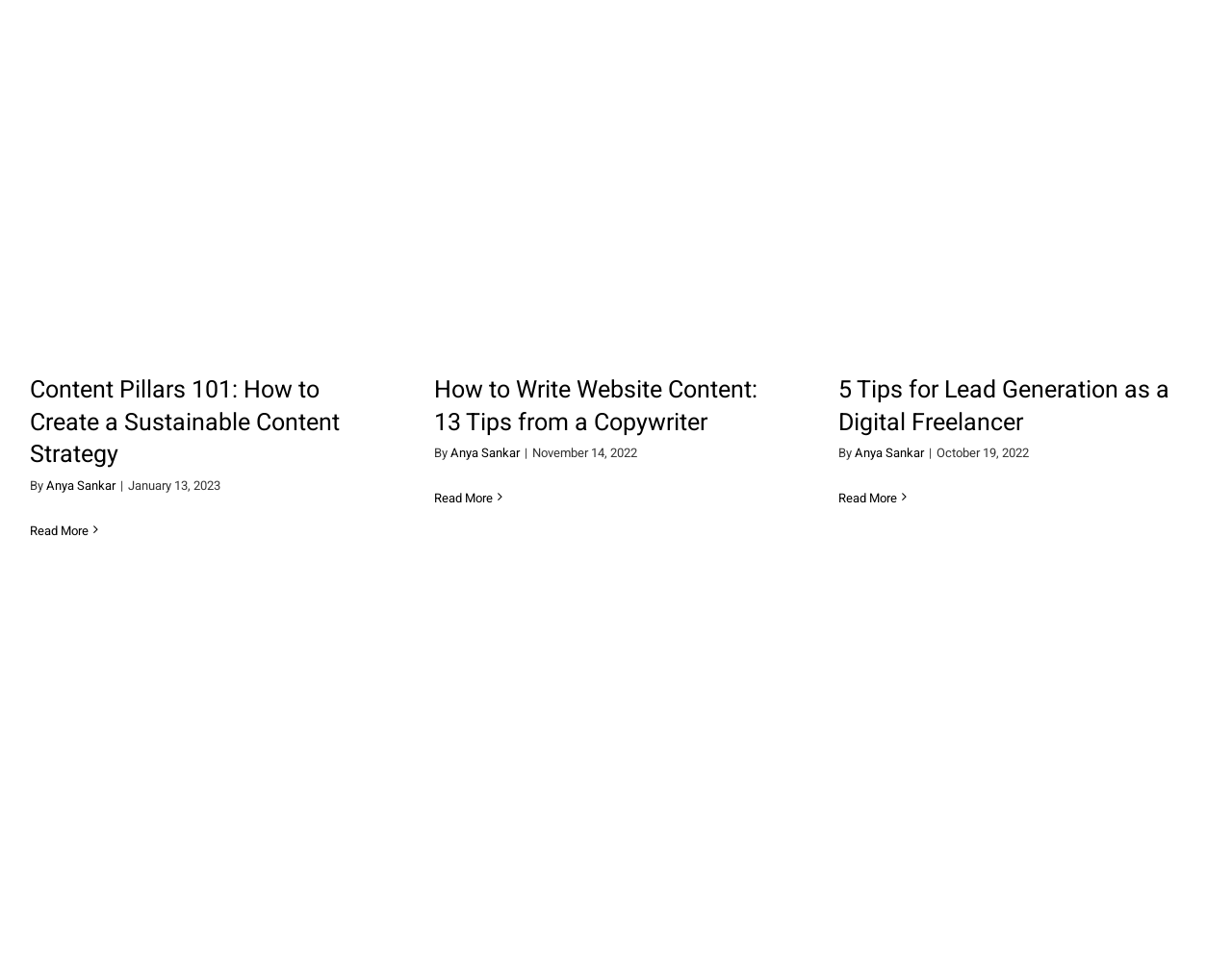Could you specify the bounding box coordinates for the clickable section to complete the following instruction: "Explore 5 Tips for Lead Generation as a Digital Freelancer"?

[0.68, 0.383, 0.949, 0.453]